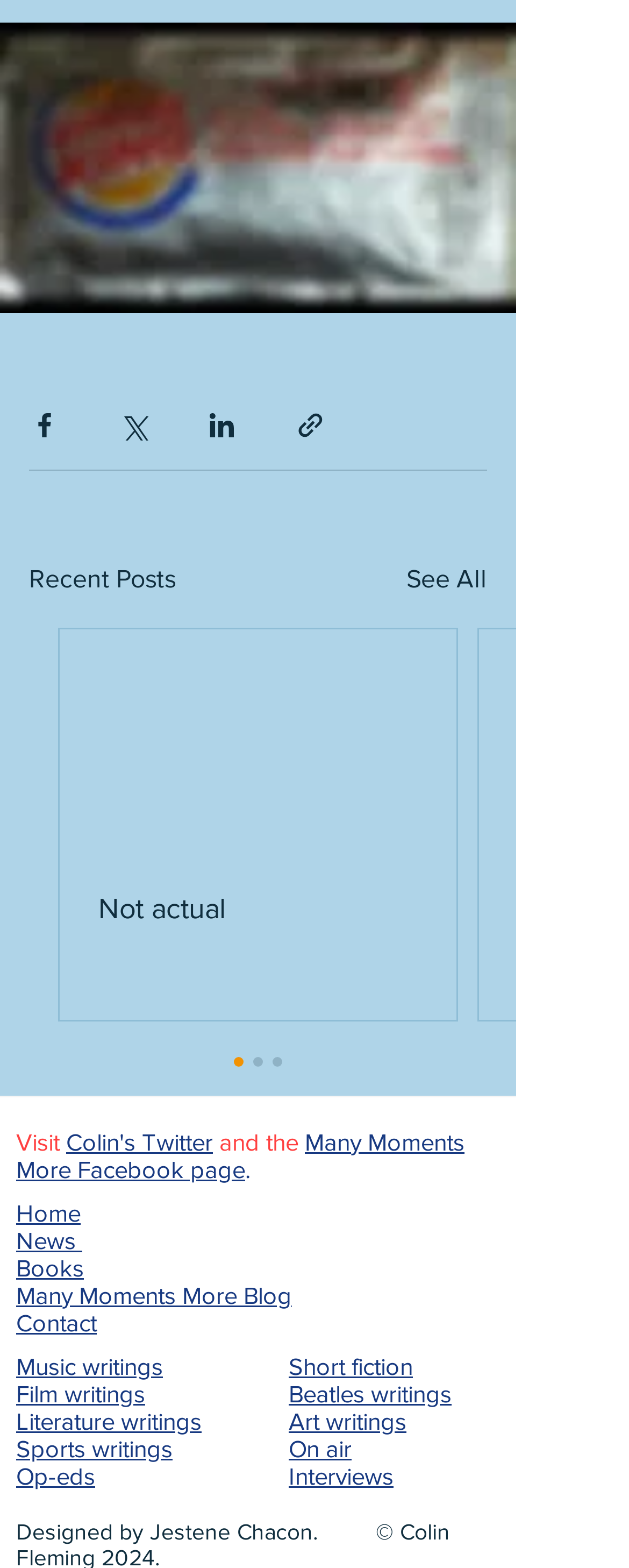Use a single word or phrase to answer the following:
What is the title of the section below the sharing buttons?

Recent Posts